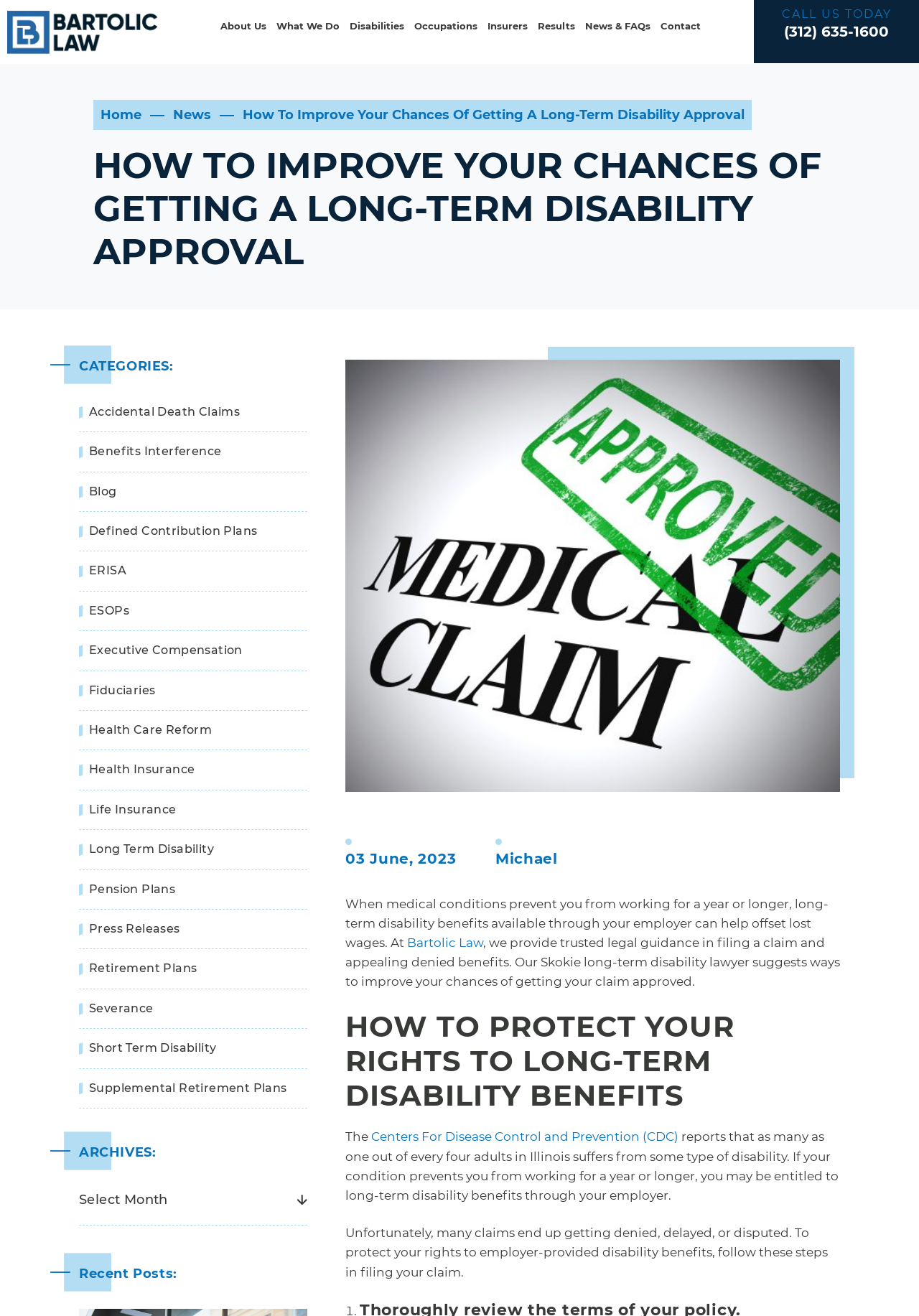What is the phone number to call?
Answer the question with a single word or phrase, referring to the image.

(312) 635-1600